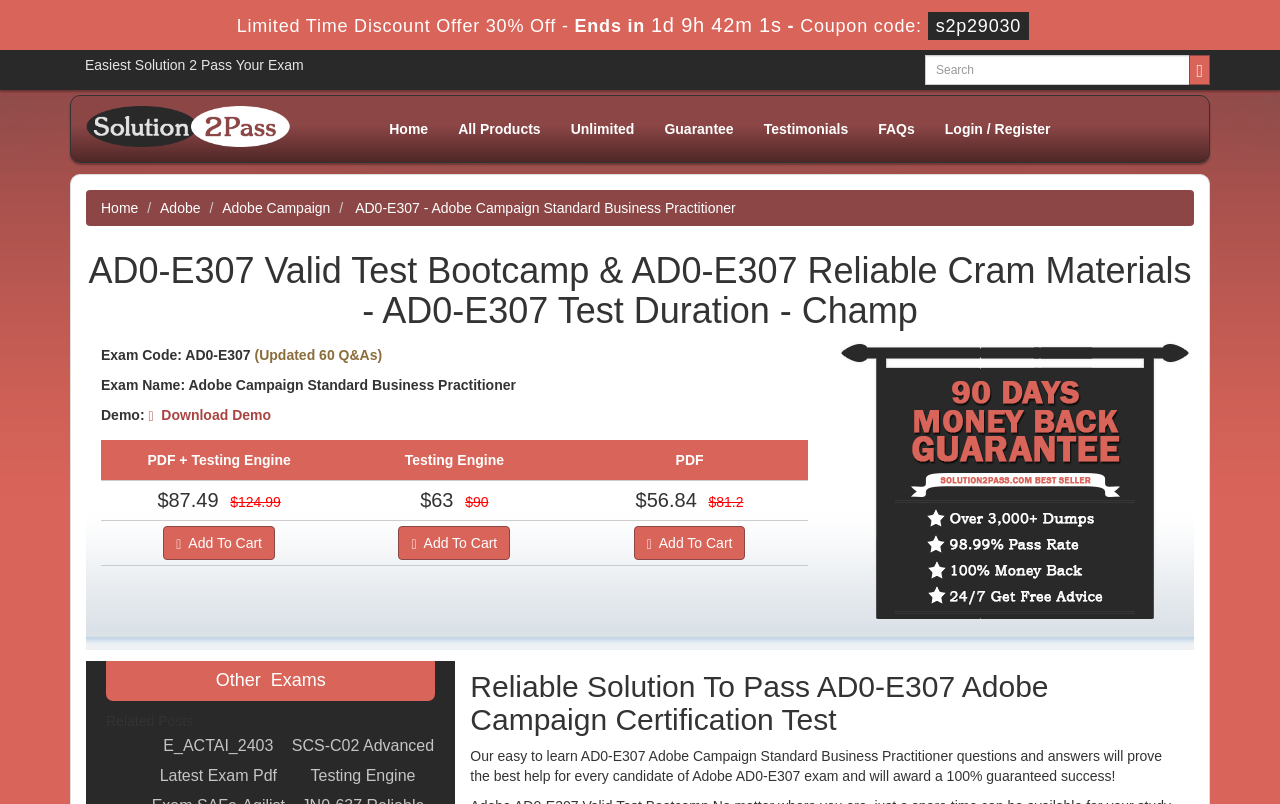What is the exam code?
Look at the image and respond with a one-word or short phrase answer.

AD0-E307